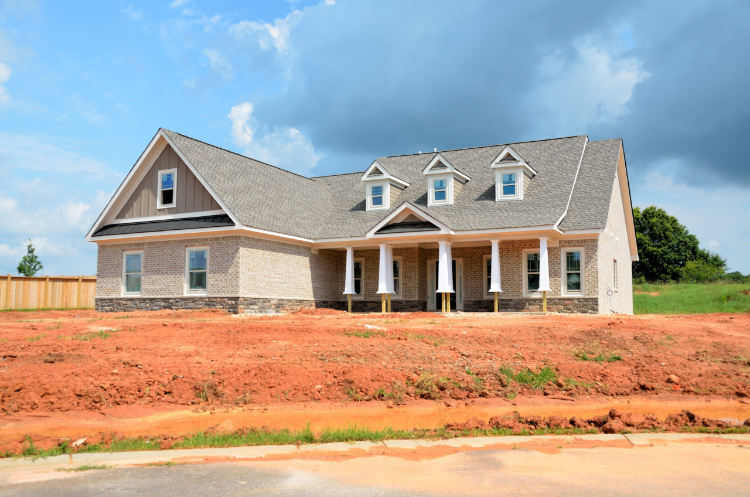Describe every aspect of the image in detail.

This image showcases a brand new home under construction, set against a backdrop of a bright blue sky filled with fluffy clouds. The house features a modern architectural design with a combination of brick and stone accents. Its prominent roof is adorned with several gables and dormer windows, adding to its charm. The front porch is marked by white pillars and overhangs, providing a welcoming entrance. The surrounding area is composed of freshly turned red soil, indicative of ongoing landscaping and development, with a fence visible in the background. This layout emphasizes the importance of exterior aesthetics, essential for homeowners looking to protect their investment during a roof replacement project.